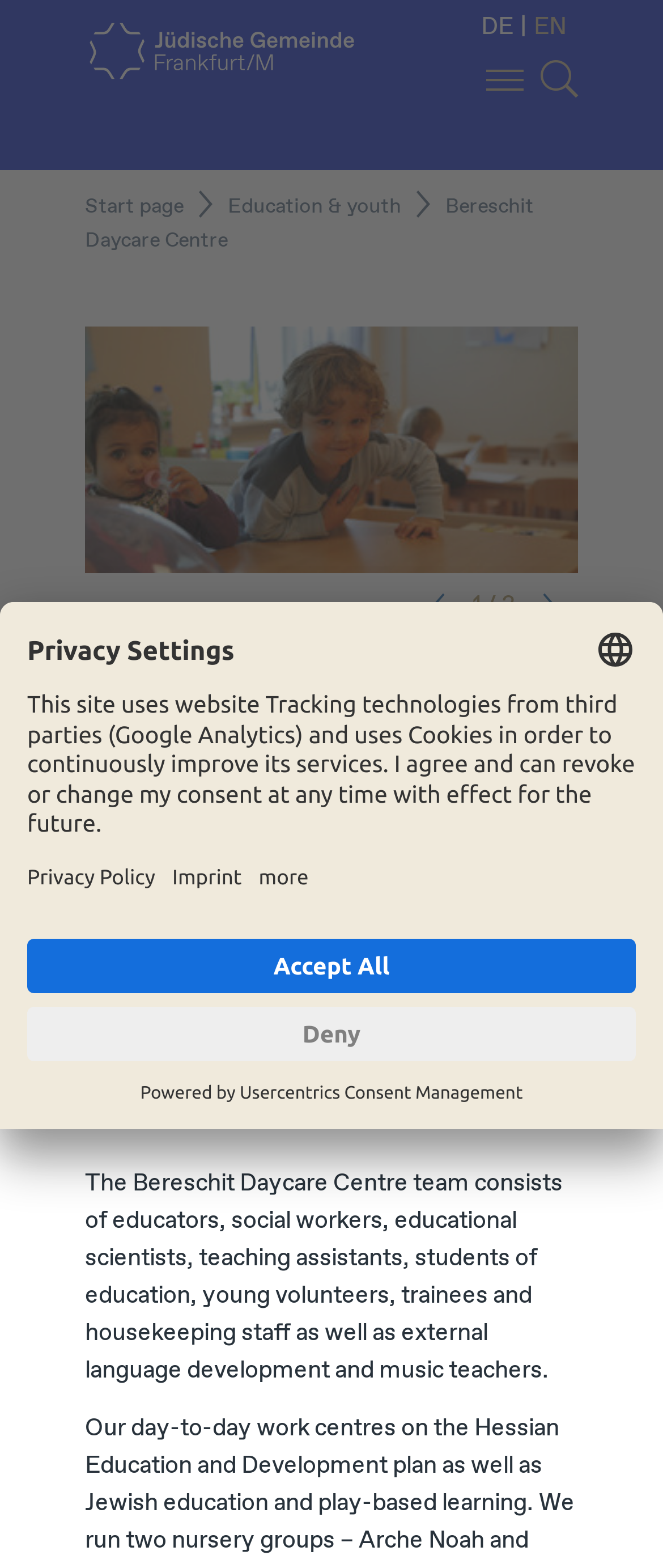Indicate the bounding box coordinates of the element that needs to be clicked to satisfy the following instruction: "Navigate to the previous page". The coordinates should be four float numbers between 0 and 1, i.e., [left, top, right, bottom].

[0.644, 0.37, 0.687, 0.402]